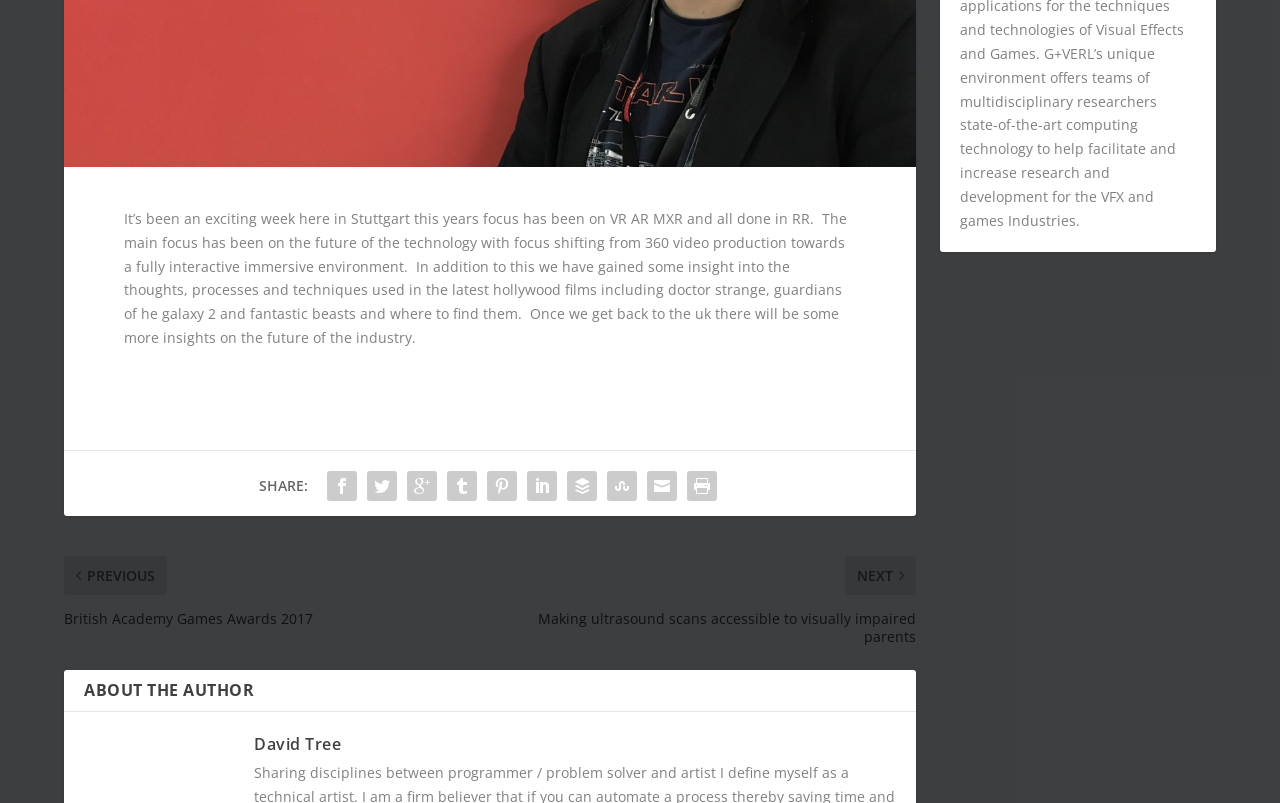Provide the bounding box coordinates of the HTML element this sentence describes: "David Tree". The bounding box coordinates consist of four float numbers between 0 and 1, i.e., [left, top, right, bottom].

[0.198, 0.912, 0.266, 0.94]